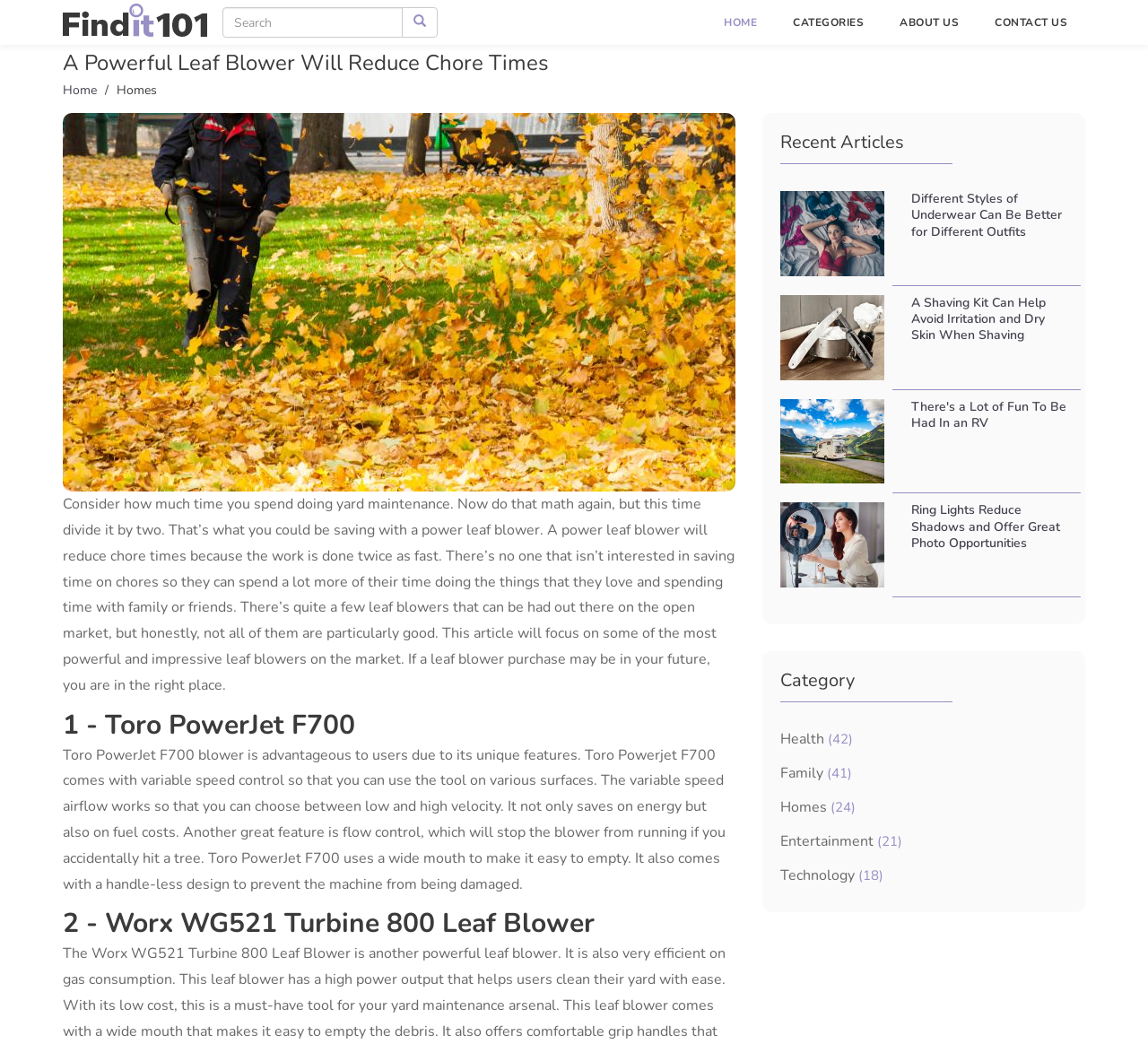Please answer the following question using a single word or phrase: 
What is the main topic of this webpage?

Leaf blowers